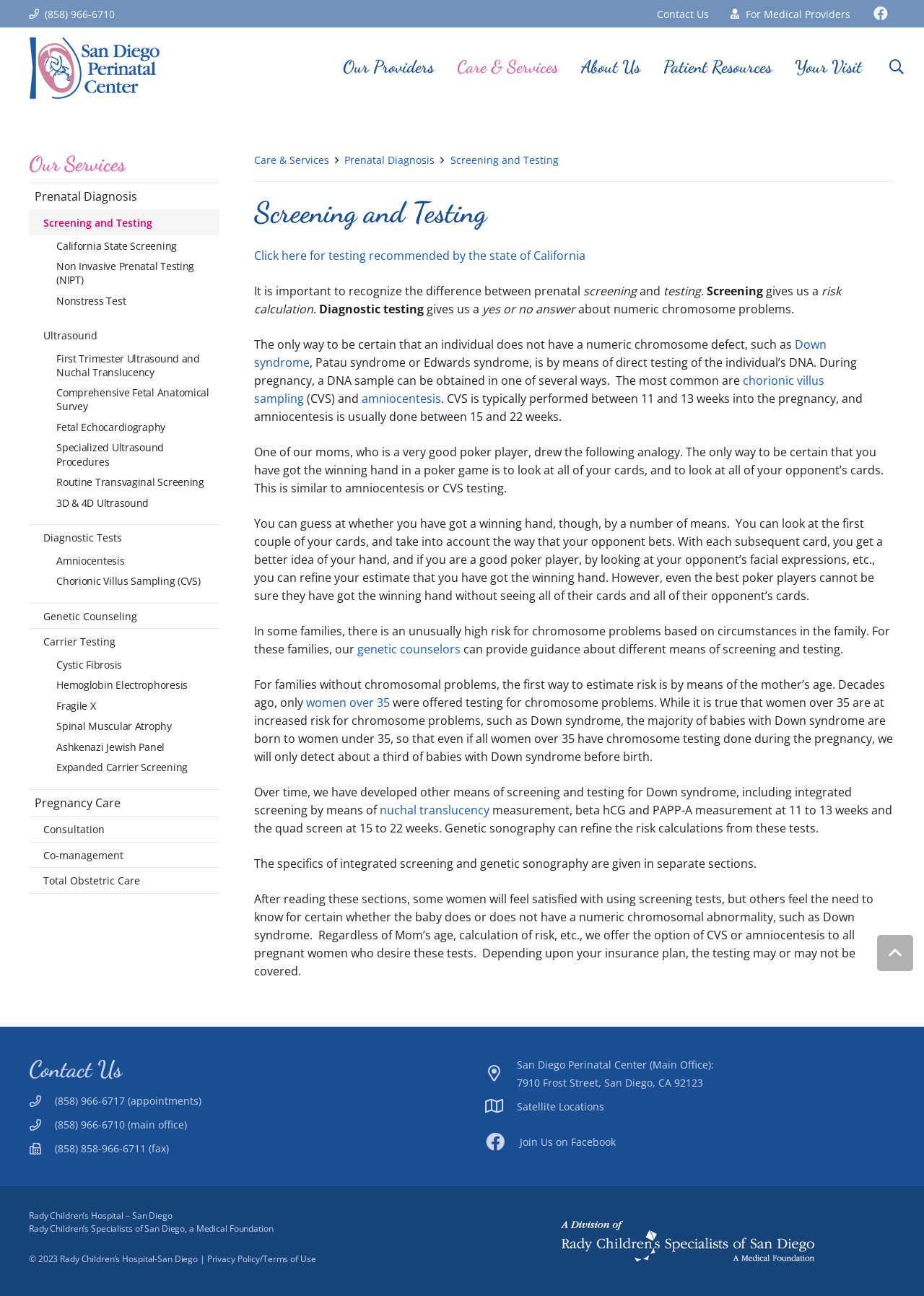Identify the bounding box coordinates of the area you need to click to perform the following instruction: "Learn about Prenatal Diagnosis".

[0.031, 0.141, 0.238, 0.162]